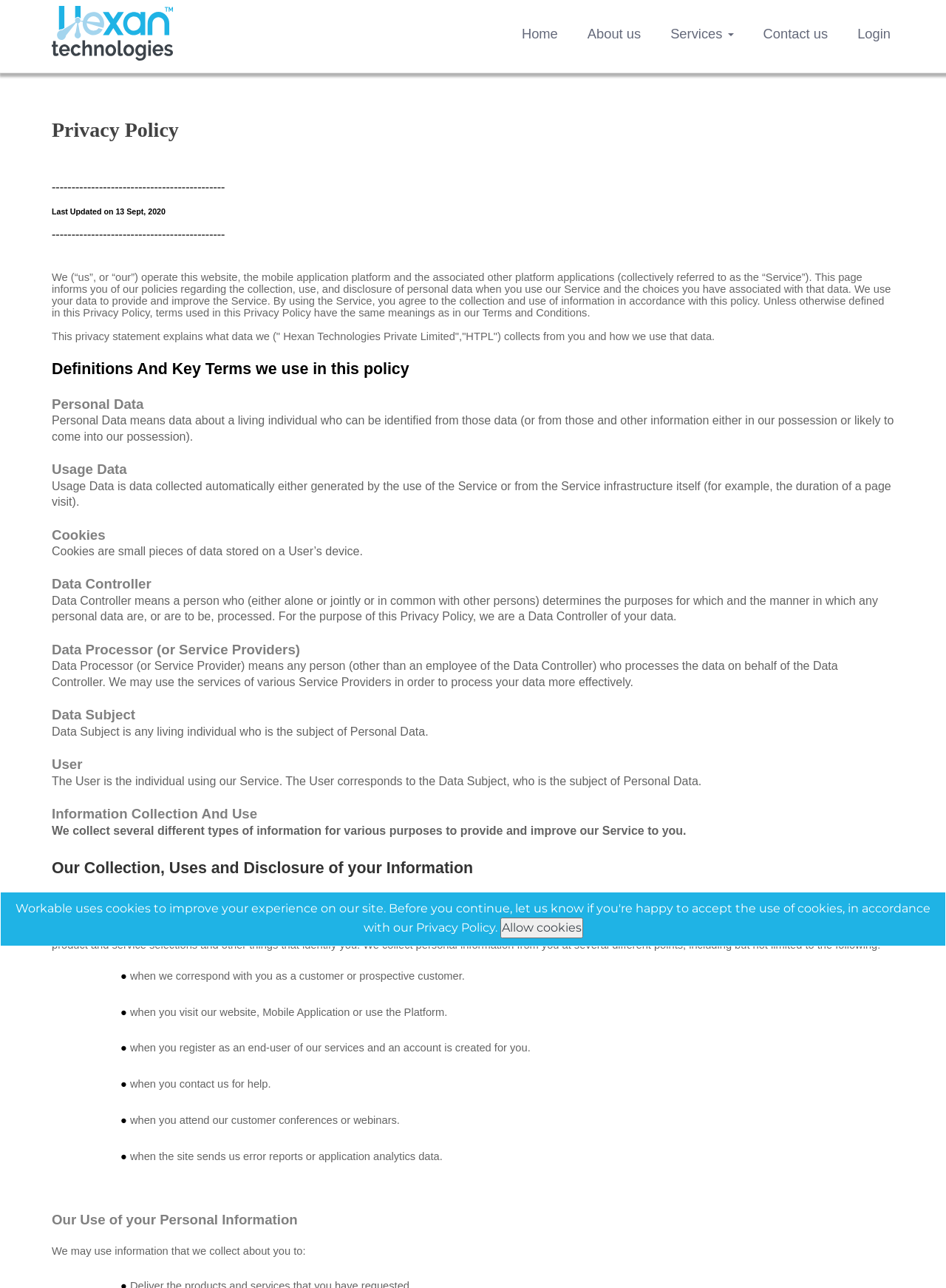Who determines the purposes for which and the manner in which personal data are processed?
Provide a detailed and extensive answer to the question.

Based on the definitions provided on the webpage, a Data Controller is a person who determines the purposes for which and the manner in which personal data are, or are to be, processed. In this case, the service provider is the Data Controller.